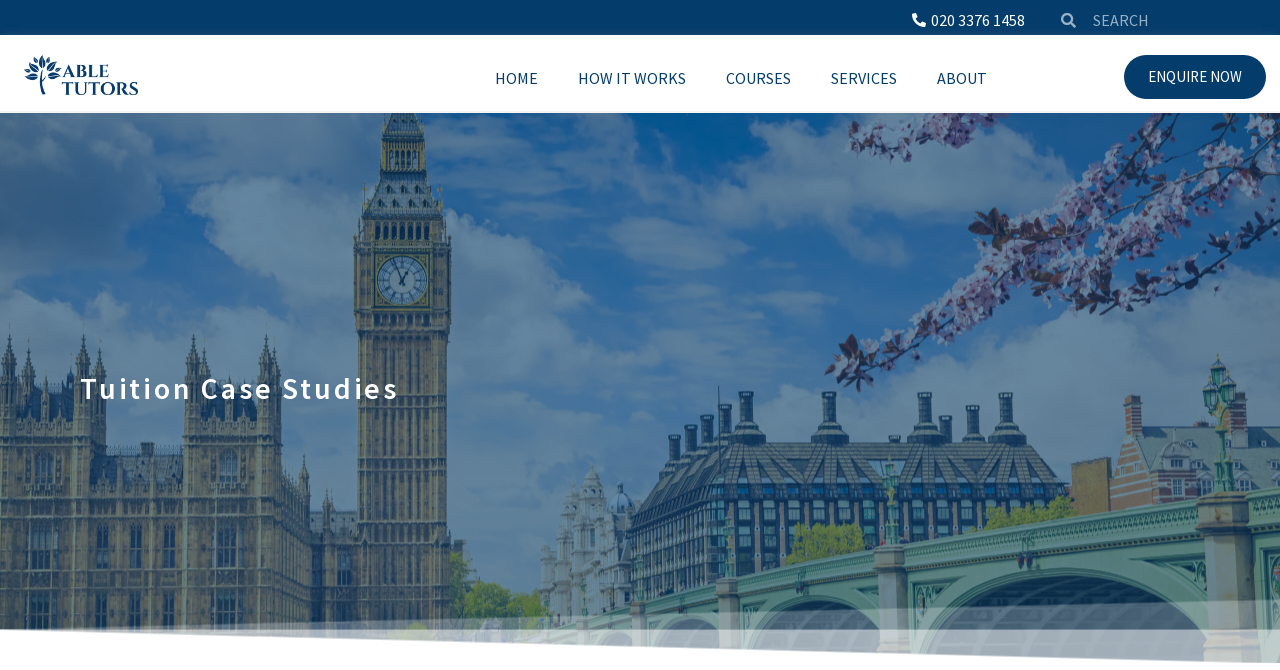What is the phone number on the webpage?
Examine the image and provide an in-depth answer to the question.

I found the phone number by looking at the link element with the text '020 3376 1458' which has a bounding box coordinate of [0.683, 0.007, 0.801, 0.052].